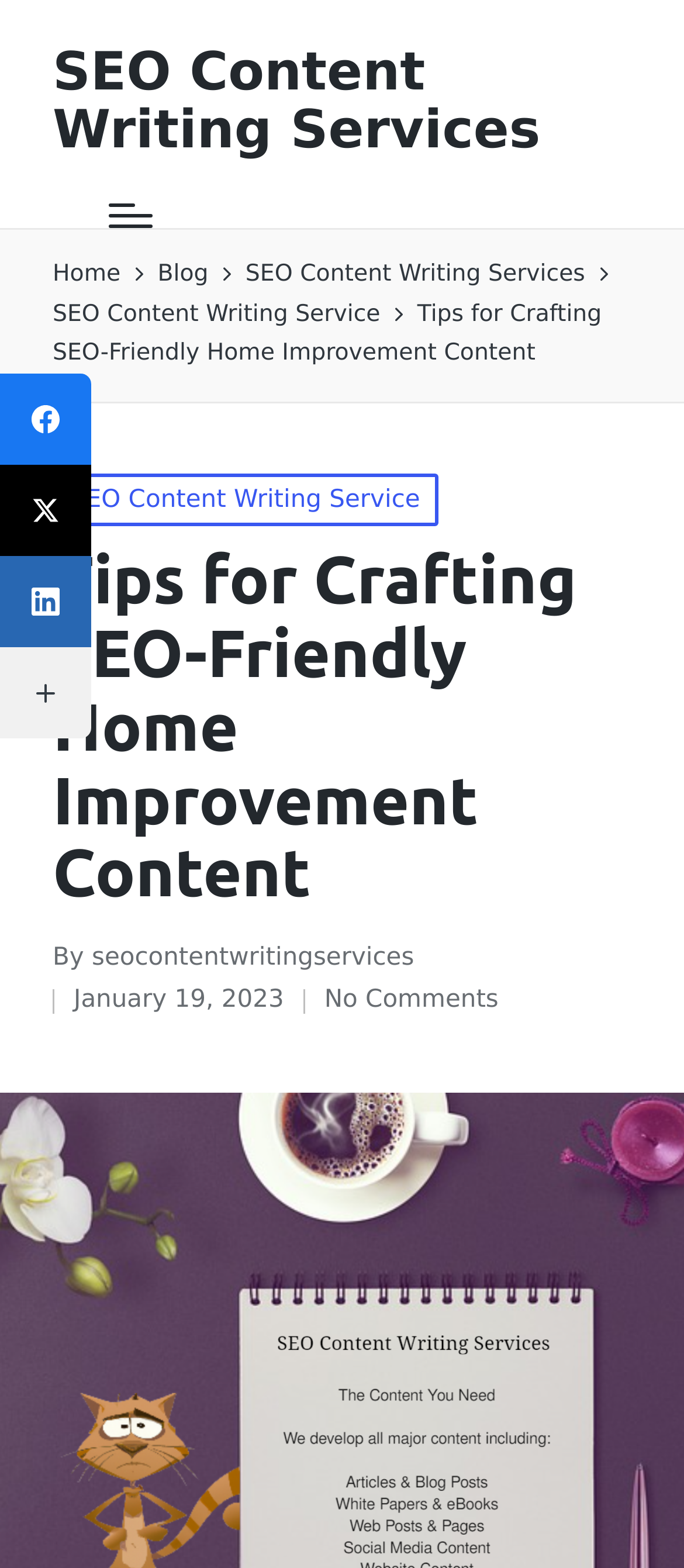Identify the bounding box coordinates of the clickable region necessary to fulfill the following instruction: "Scroll to the top of the page". The bounding box coordinates should be four float numbers between 0 and 1, i.e., [left, top, right, bottom].

[0.846, 0.715, 0.949, 0.76]